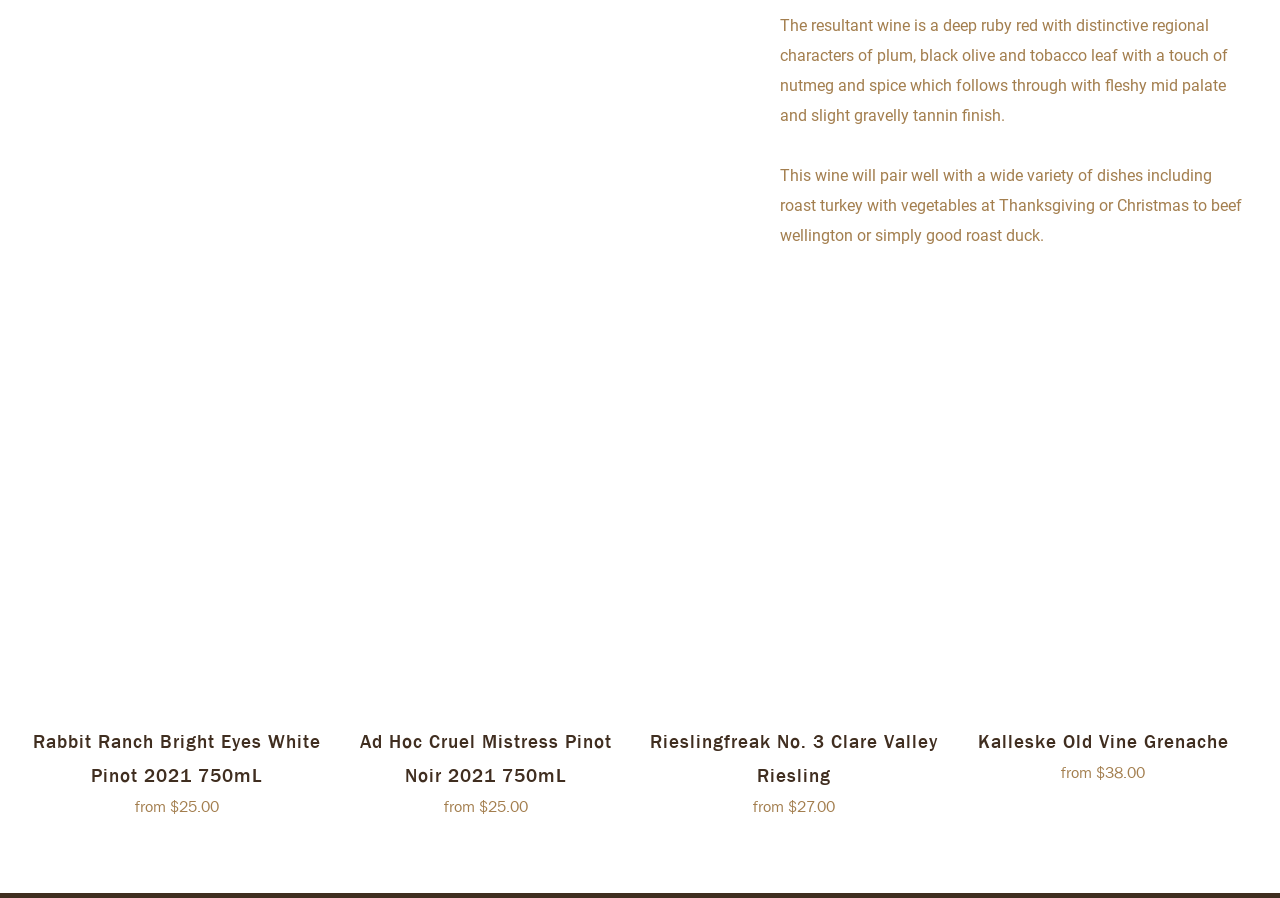Please determine the bounding box coordinates of the section I need to click to accomplish this instruction: "Check Rieslingfreak No. 3 Clare Valley Riesling".

[0.506, 0.444, 0.735, 0.771]